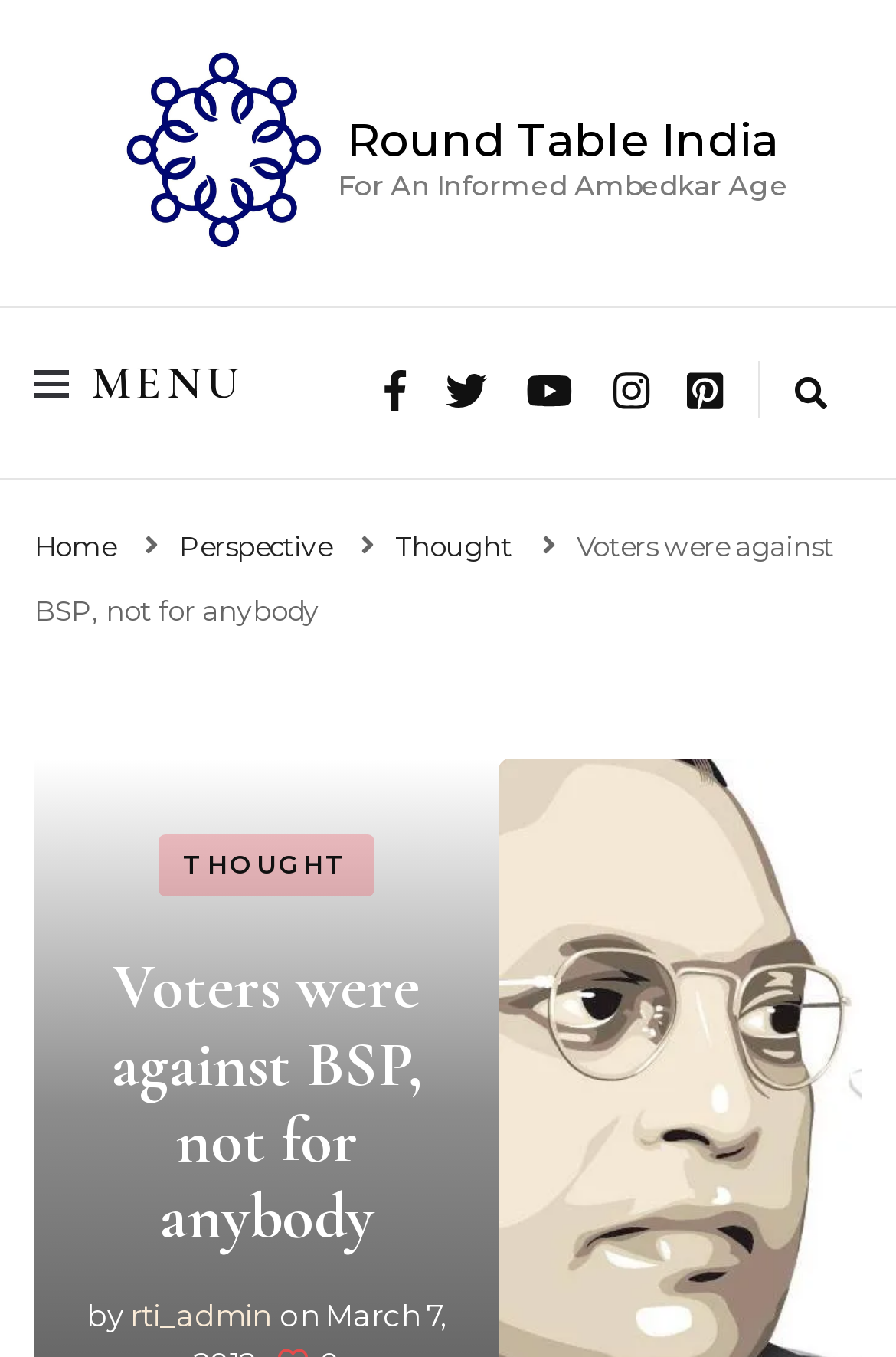Find the bounding box coordinates of the element to click in order to complete the given instruction: "go to Round Table India homepage."

[0.121, 0.034, 0.377, 0.2]